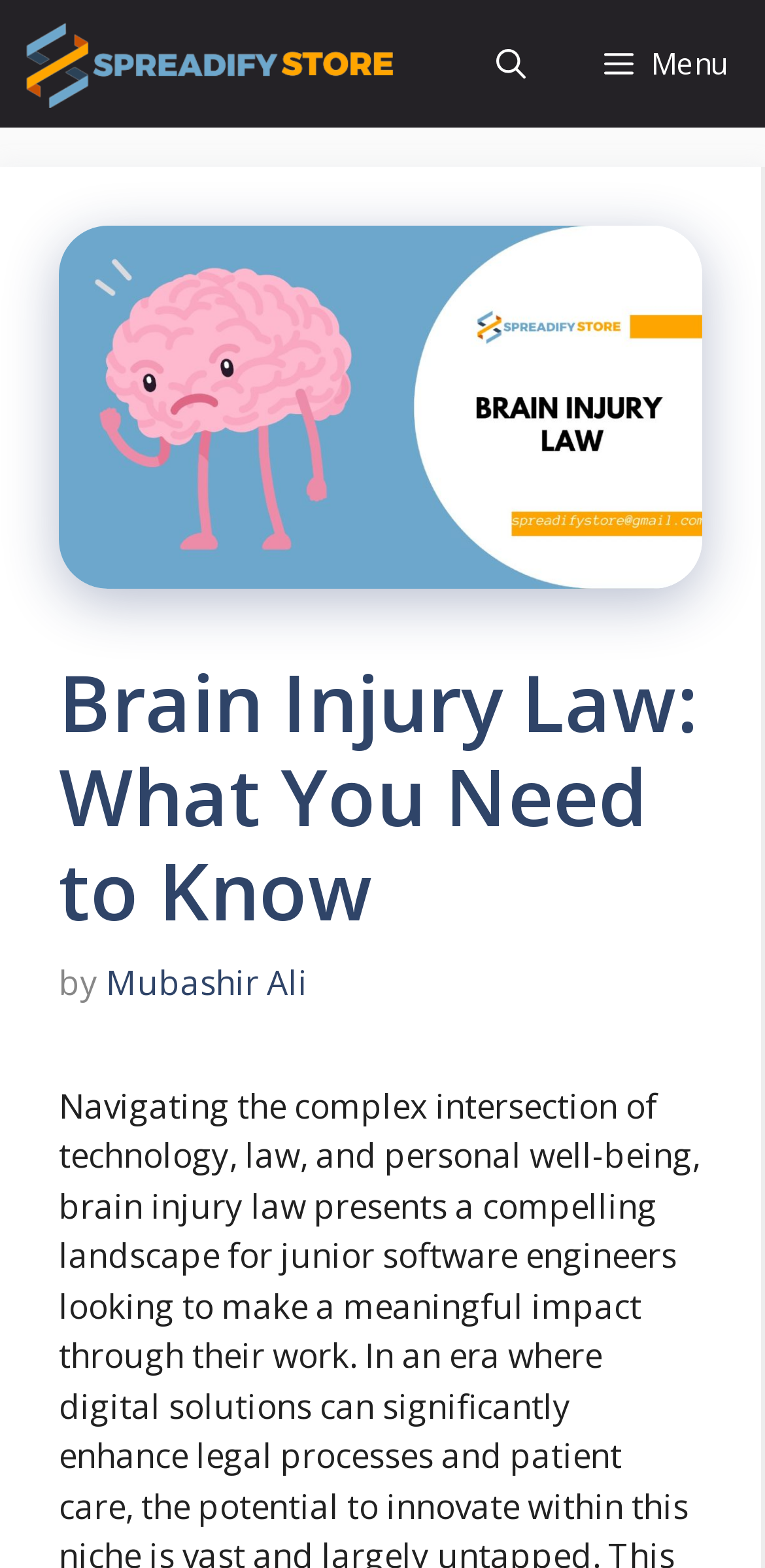Answer the question briefly using a single word or phrase: 
What is the relationship between the 'Menu' button and the 'primary-menu' element?

The 'Menu' button controls the 'primary-menu' element